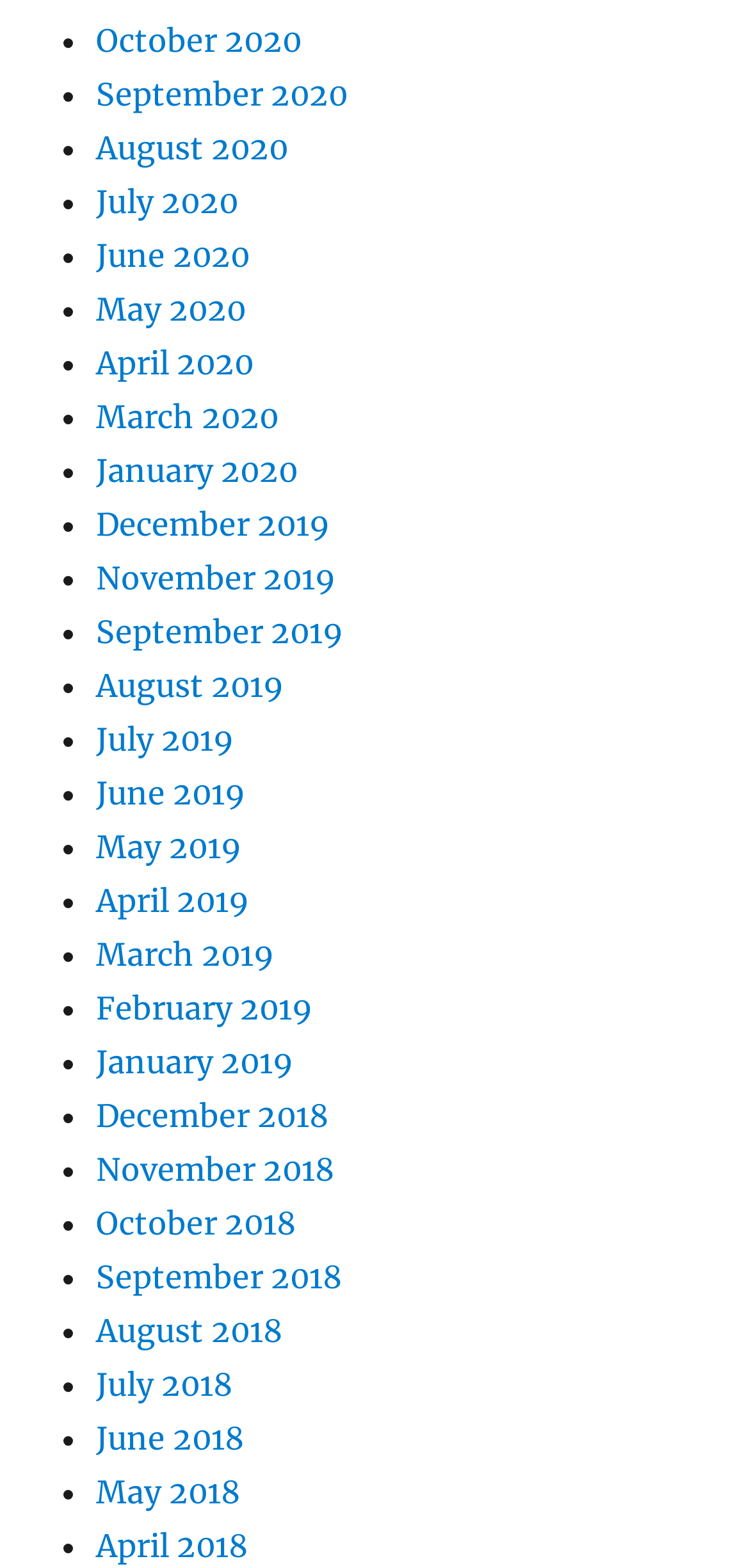Locate the bounding box coordinates of the clickable area to execute the instruction: "View August 2020". Provide the coordinates as four float numbers between 0 and 1, represented as [left, top, right, bottom].

[0.128, 0.082, 0.385, 0.107]